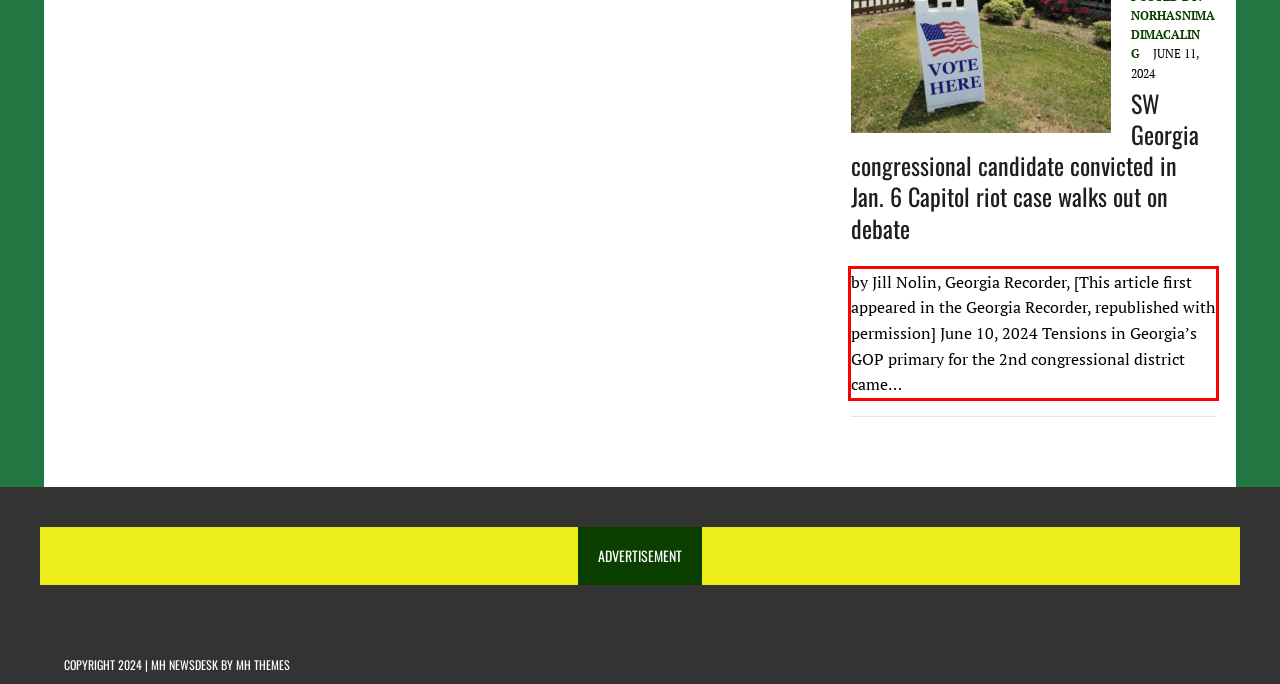You are provided with a webpage screenshot that includes a red rectangle bounding box. Extract the text content from within the bounding box using OCR.

by Jill Nolin, Georgia Recorder, [This article first appeared in the Georgia Recorder, republished with permission] June 10, 2024 Tensions in Georgia’s GOP primary for the 2nd congressional district came…